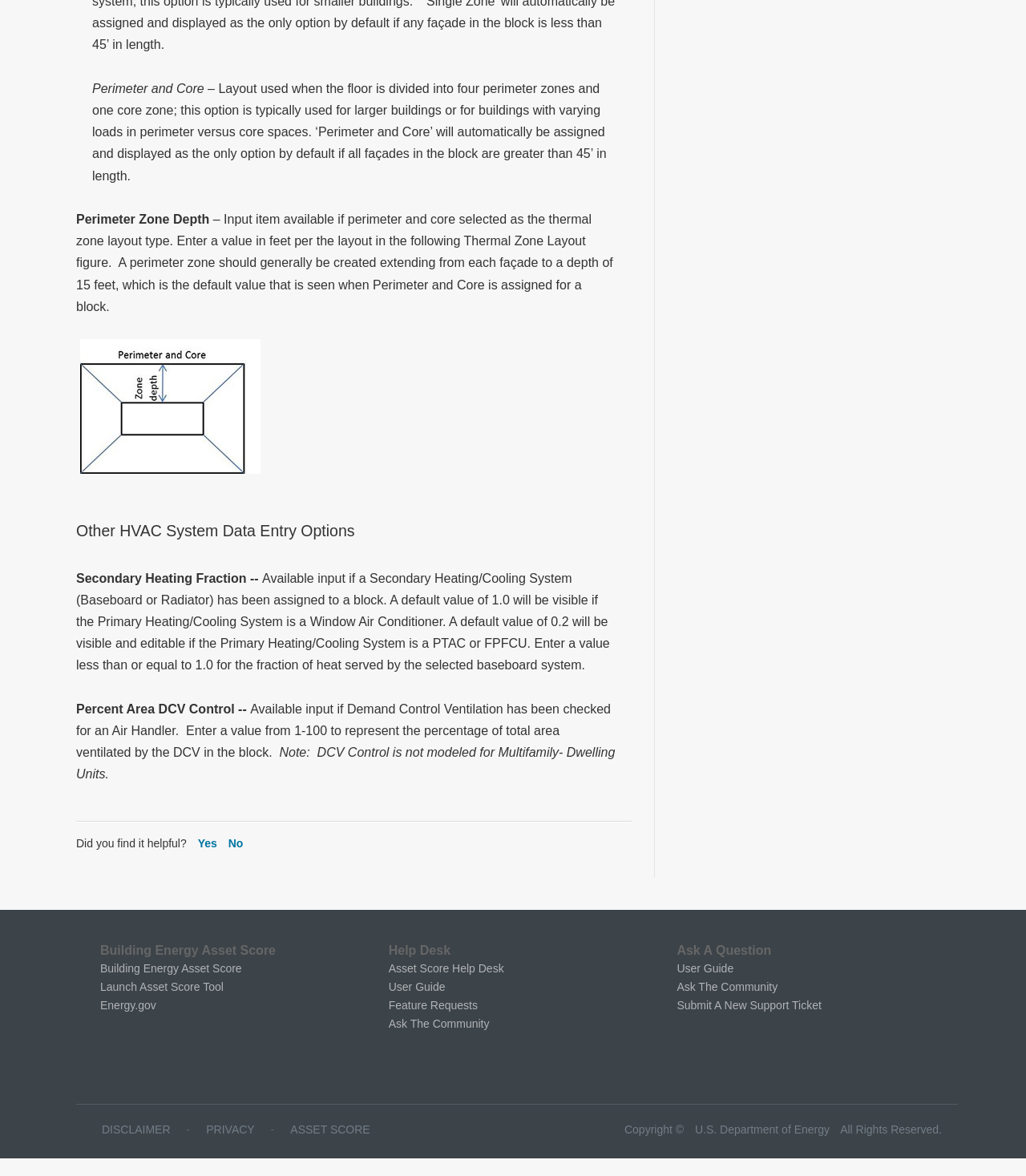Please respond to the question using a single word or phrase:
What is the purpose of the 'Building Energy Asset Score' link?

To access the Asset Score Tool